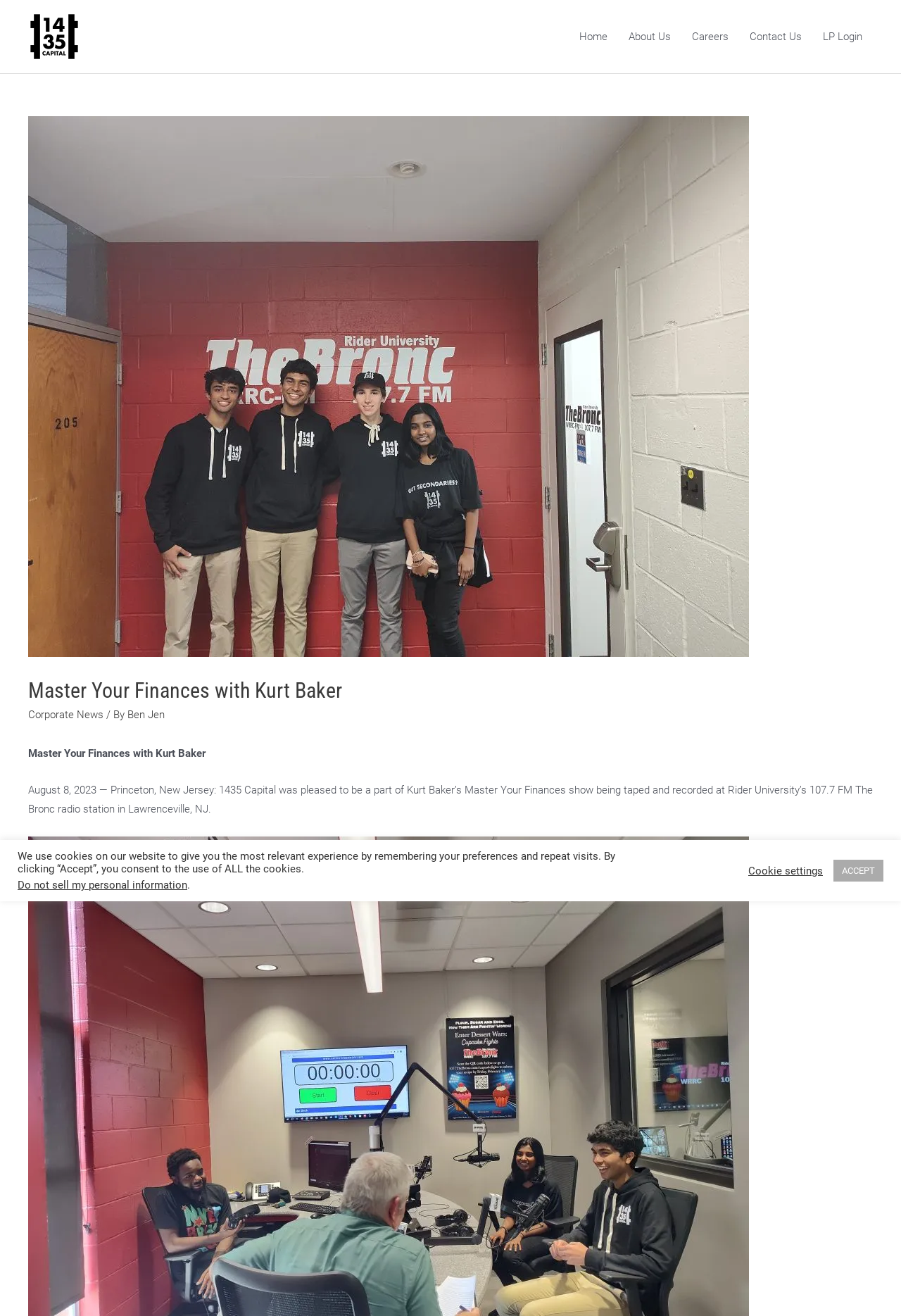Using the details from the image, please elaborate on the following question: What is the topic of the show being taped?

I found the answer by reading the text on the webpage, which mentions 'Kurt Baker’s Master Your Finances show being taped and recorded at Rider University’s 107.7 FM The Bronc radio station in Lawrenceville, NJ.' This indicates that the show being taped is about mastering one's finances.